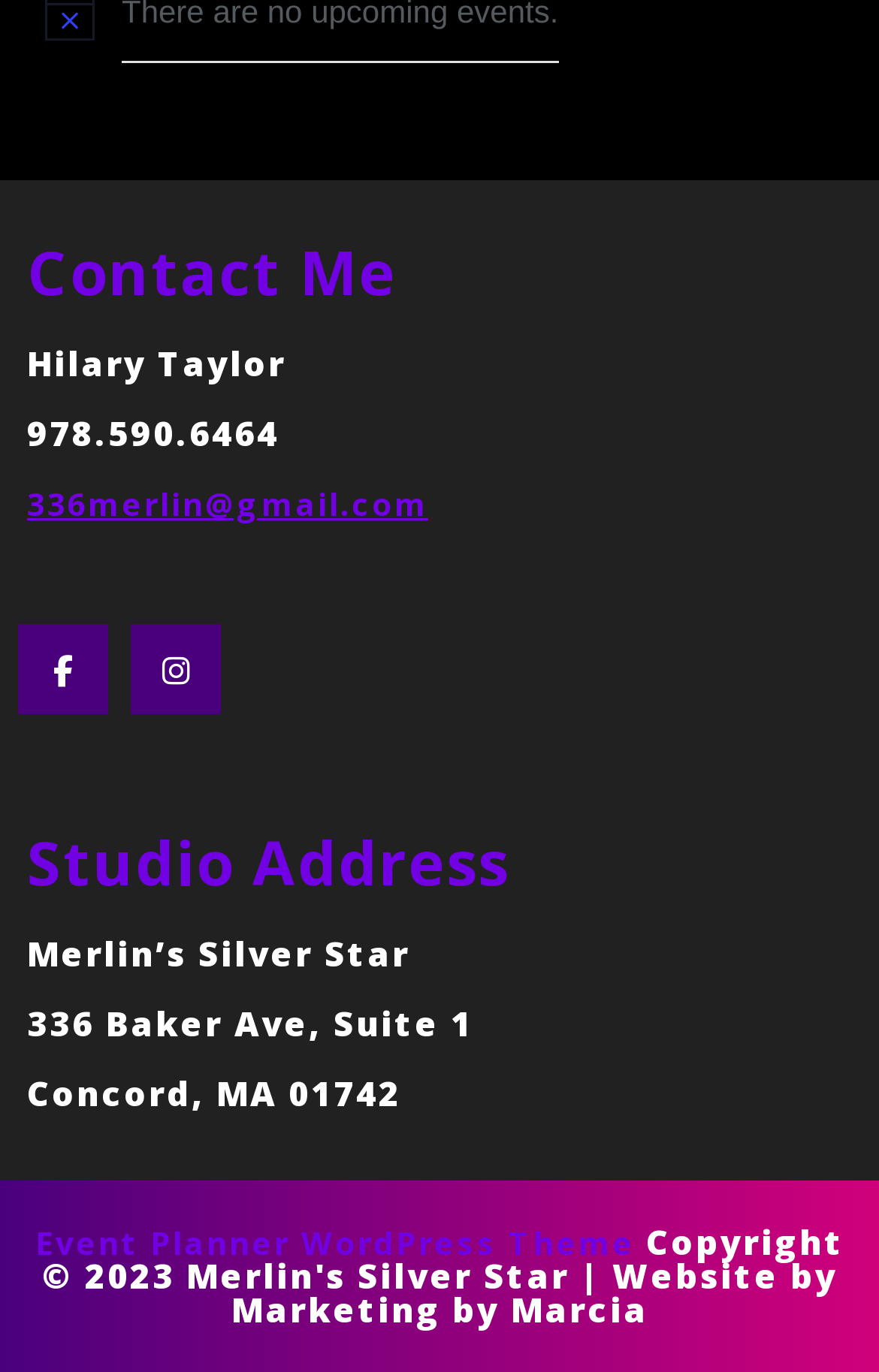Identify the bounding box for the UI element described as: "Event Planner WordPress Theme". The coordinates should be four float numbers between 0 and 1, i.e., [left, top, right, bottom].

[0.04, 0.891, 0.735, 0.922]